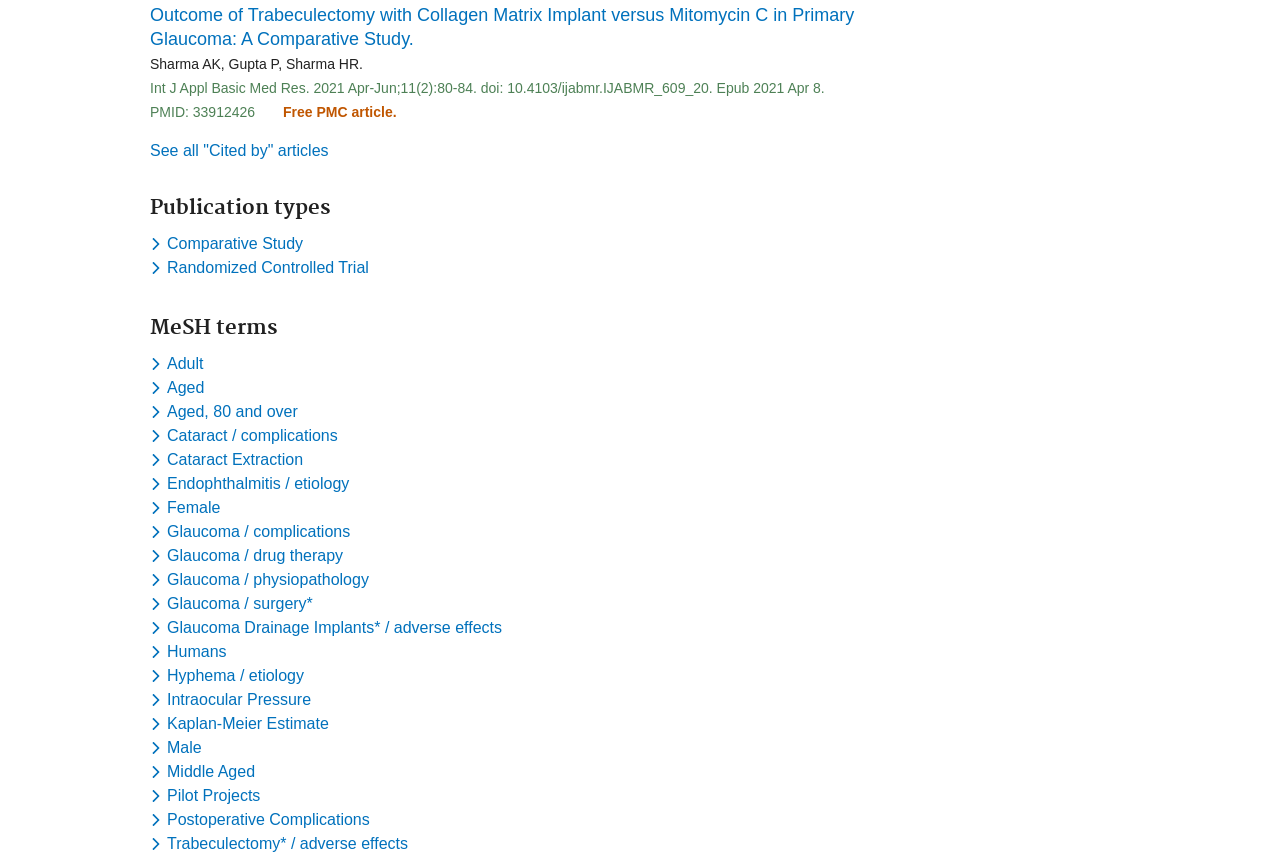Locate the bounding box of the UI element described by: "Endophthalmitis / etiology" in the given webpage screenshot.

[0.117, 0.557, 0.277, 0.578]